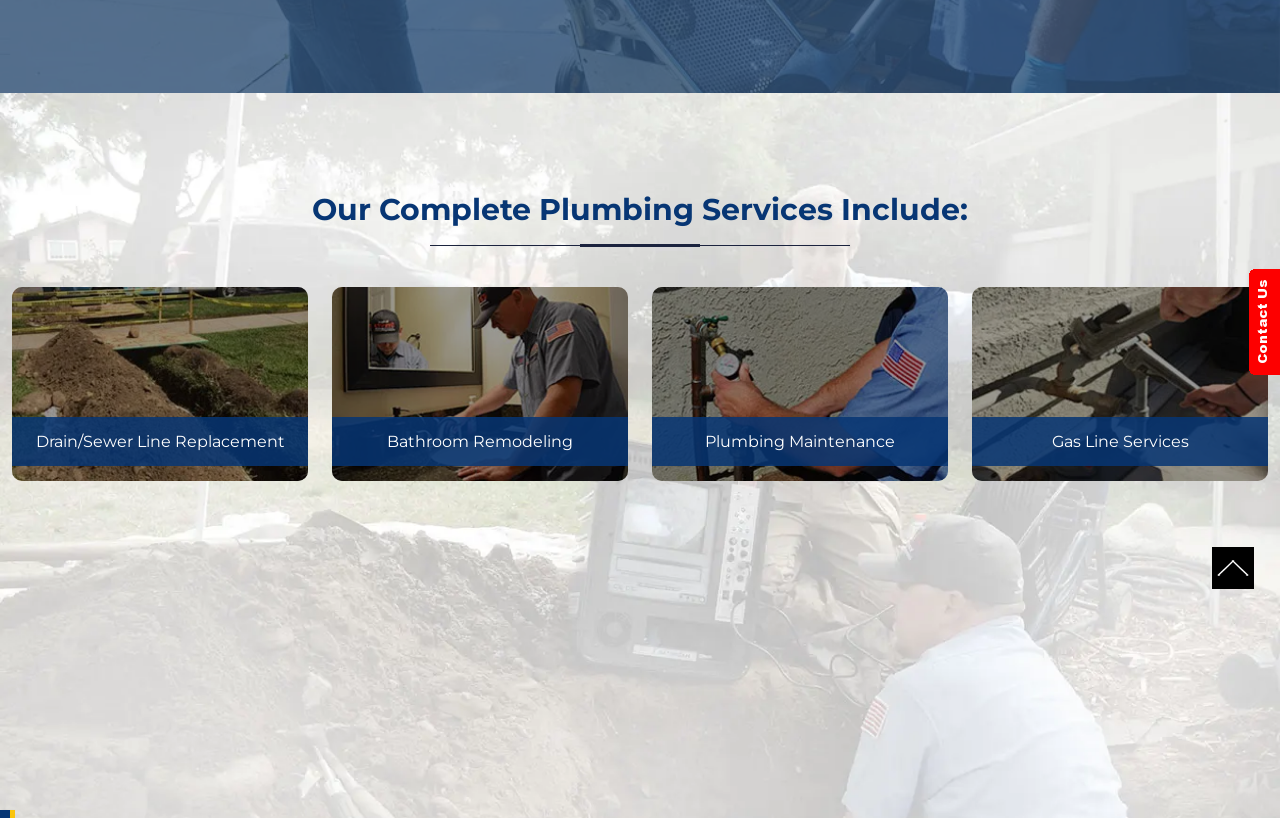Extract the bounding box for the UI element that matches this description: "Repiping".

[0.509, 0.759, 0.741, 0.996]